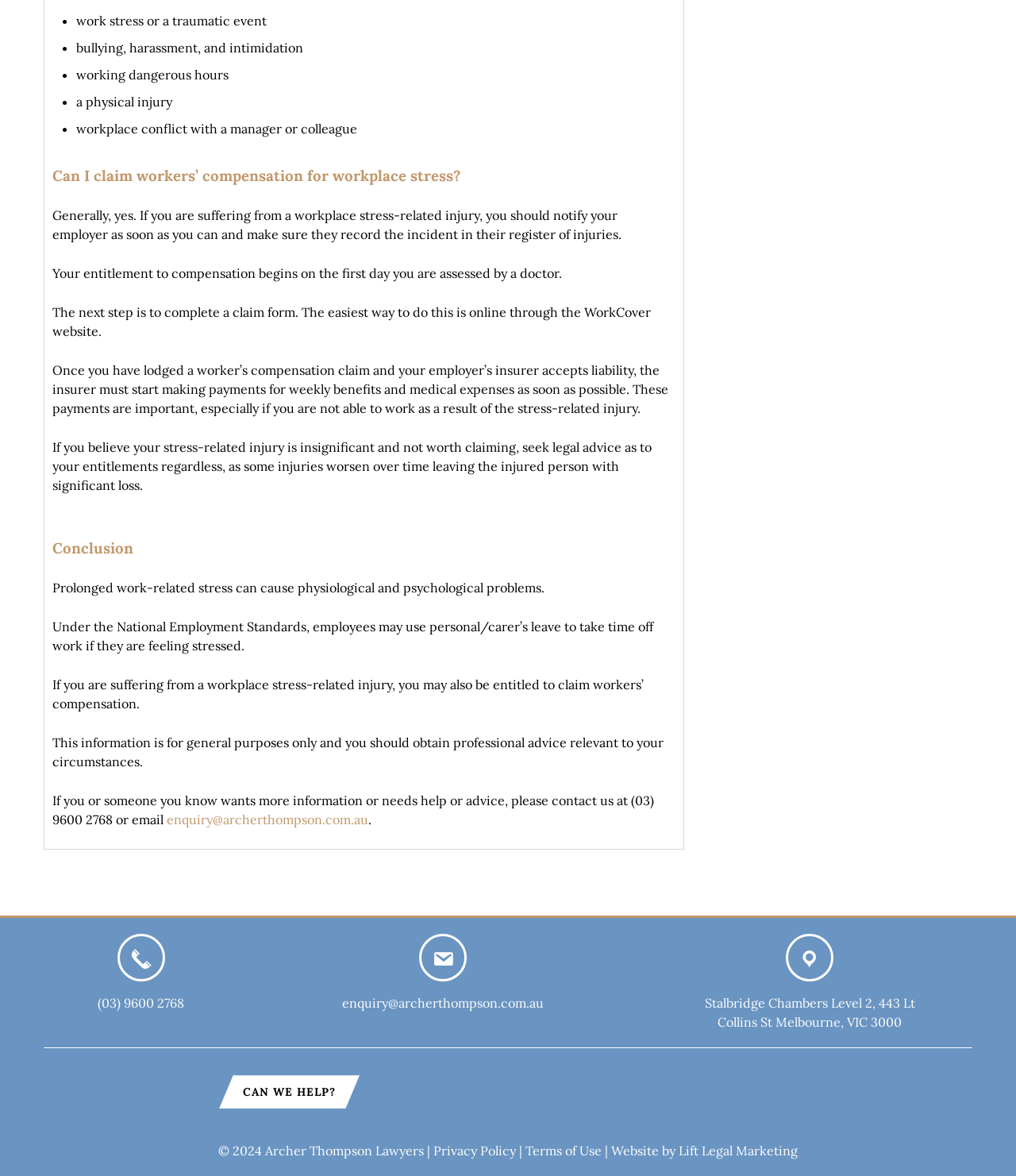Pinpoint the bounding box coordinates of the clickable element to carry out the following instruction: "Click 'enquiry@archerthompson.com.au' to contact us."

[0.164, 0.69, 0.362, 0.704]